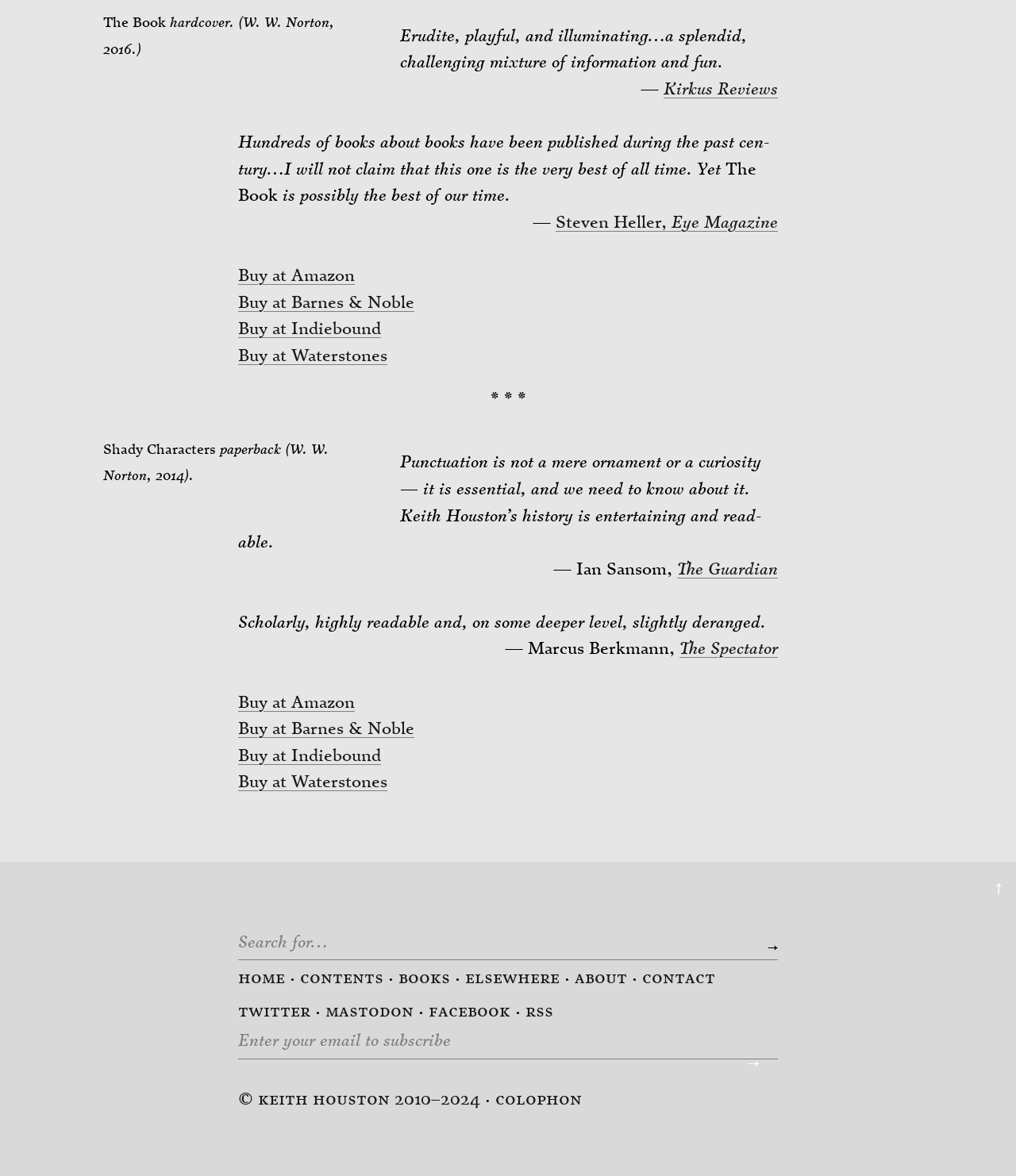Find the bounding box coordinates of the element you need to click on to perform this action: 'Visit the home page'. The coordinates should be represented by four float values between 0 and 1, in the format [left, top, right, bottom].

[0.234, 0.821, 0.28, 0.841]